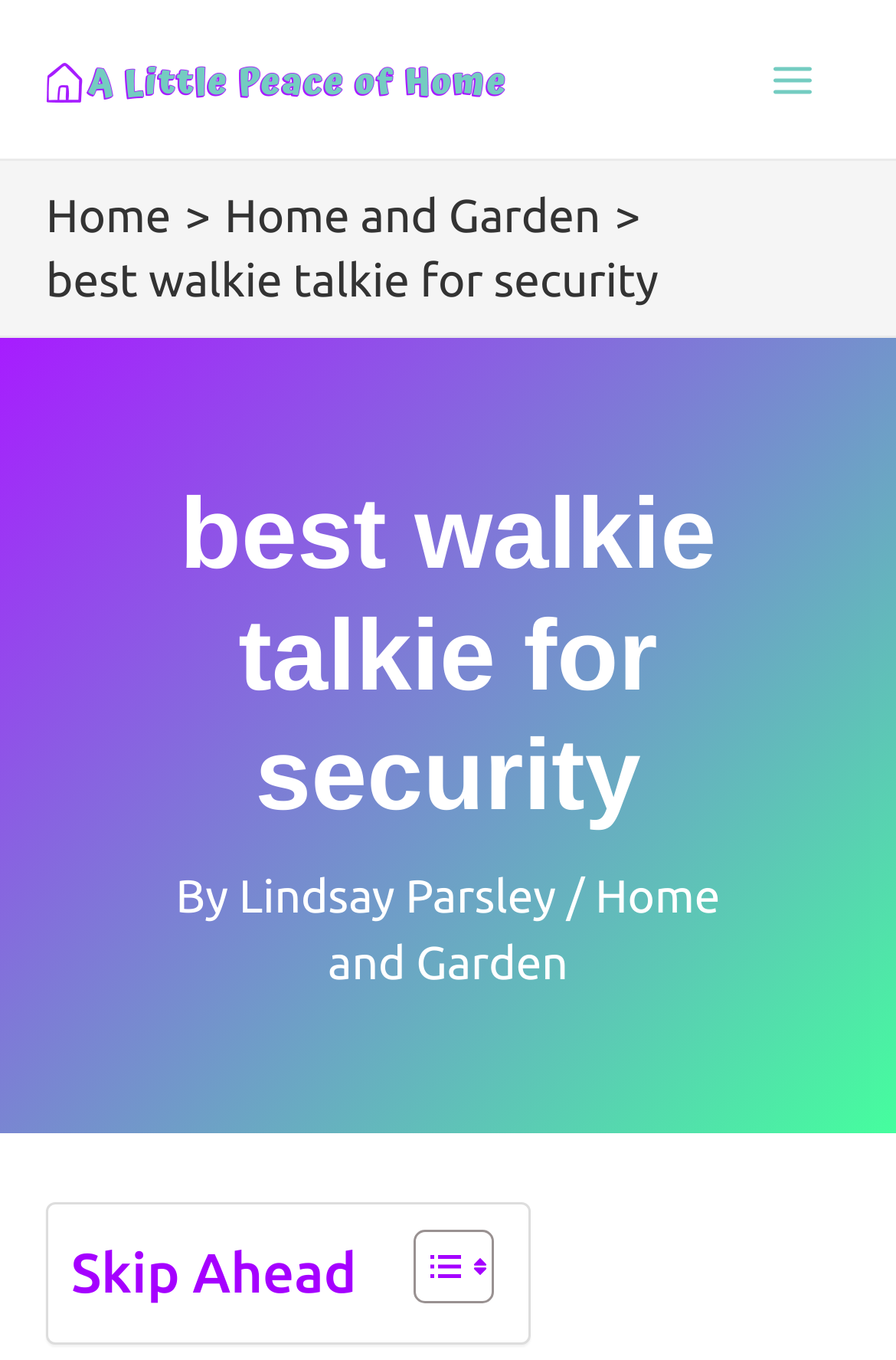Please examine the image and provide a detailed answer to the question: What is the logo of the website?

The logo is located at the top left corner of the webpage, and it is an image with the text 'a little peace of home'.